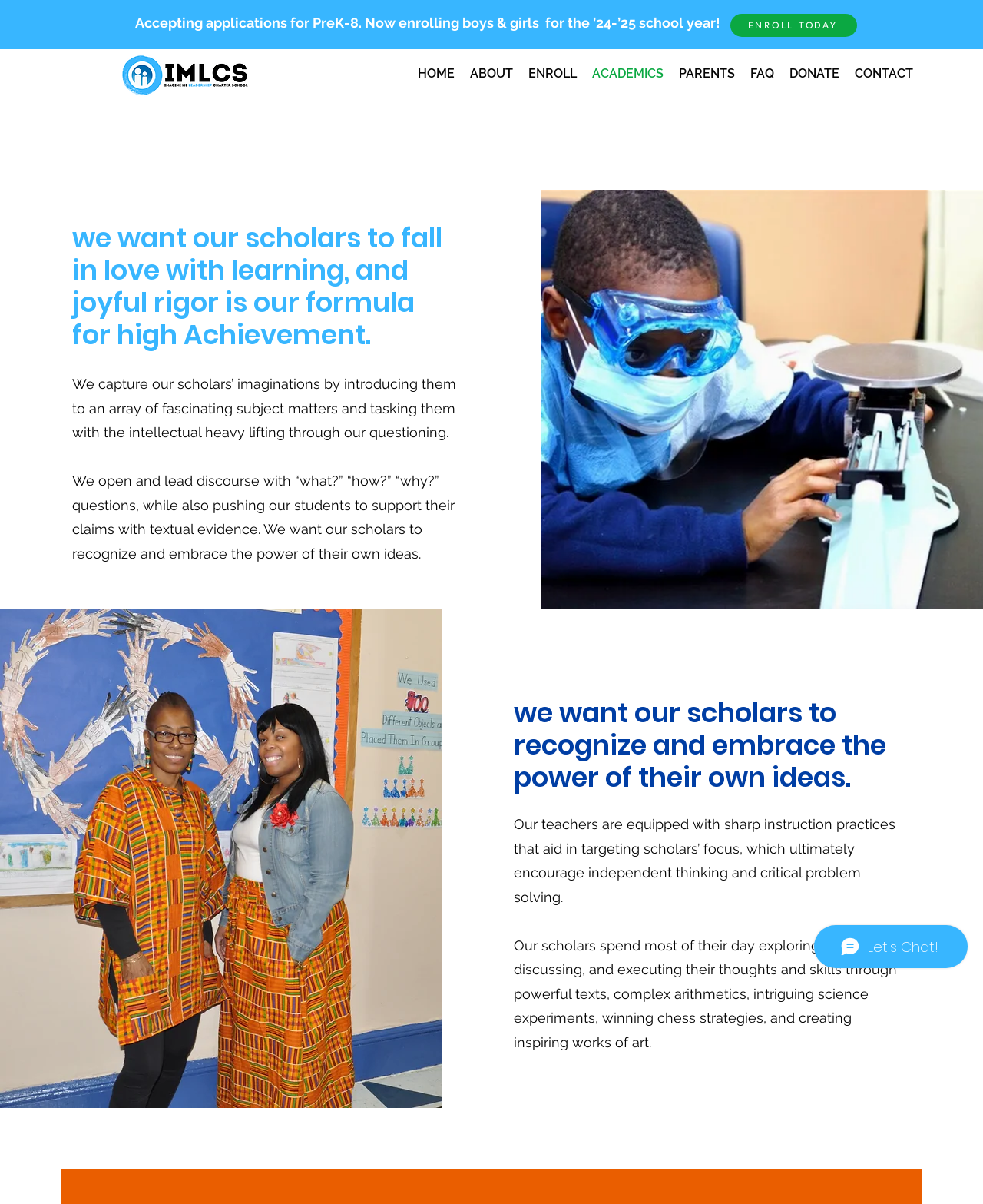What is the role of teachers in the school's academic approach?
Please provide a single word or phrase in response based on the screenshot.

Equipped with sharp instruction practices